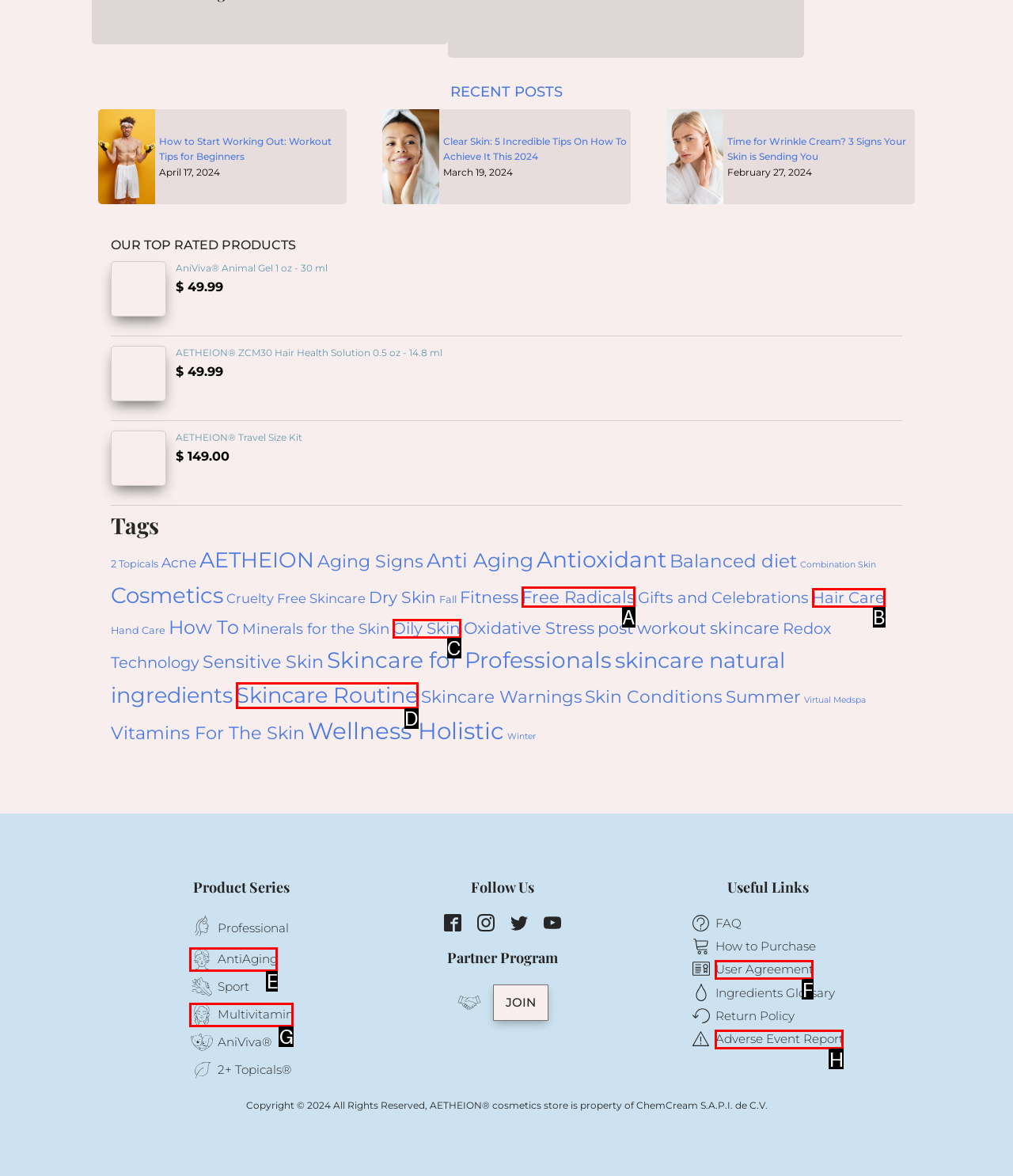From the given choices, determine which HTML element matches the description: View all products. Reply with the appropriate letter.

None